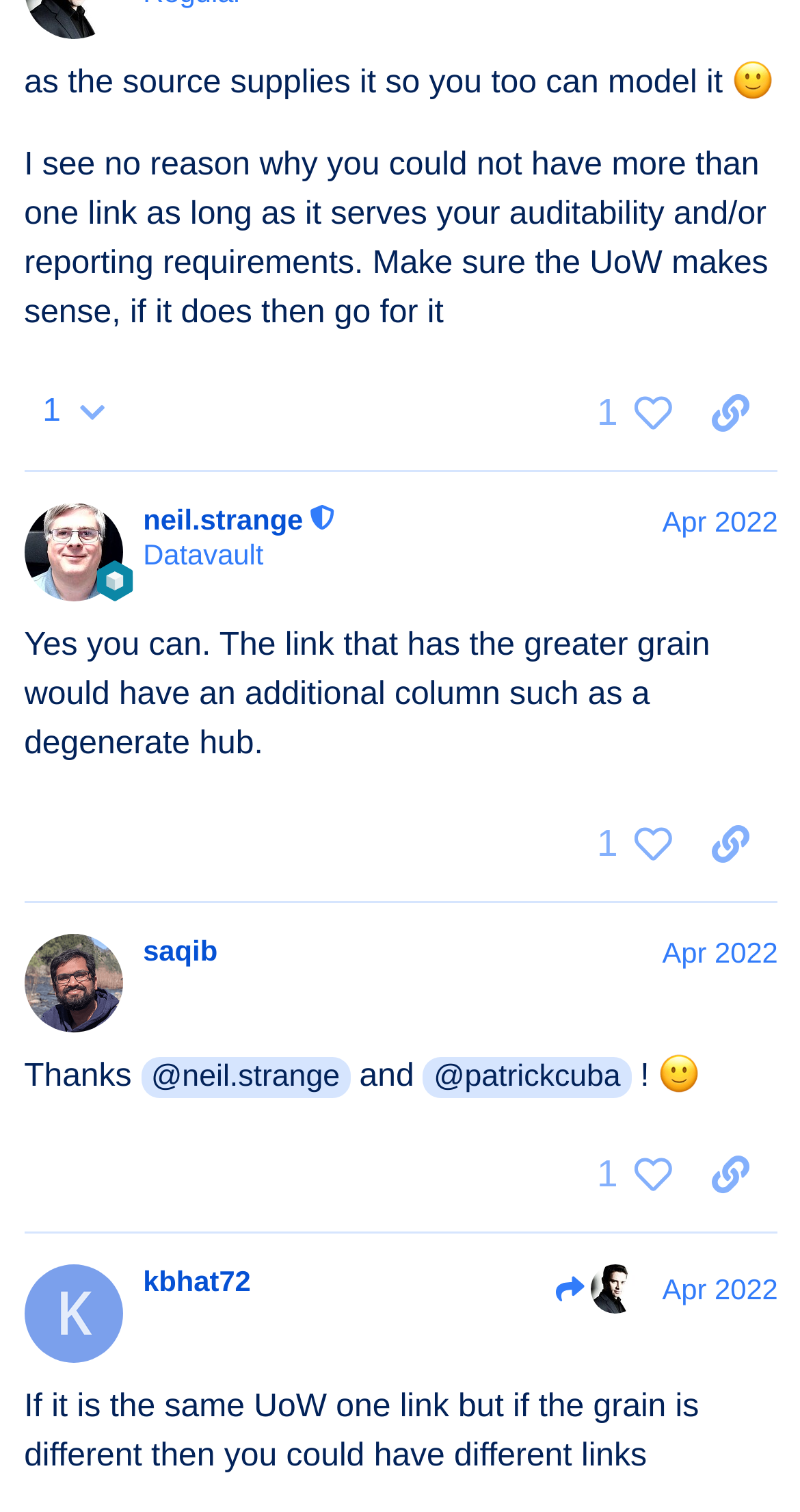Please identify the bounding box coordinates of the element that needs to be clicked to execute the following command: "Subscribe Here". Provide the bounding box using four float numbers between 0 and 1, formatted as [left, top, right, bottom].

None